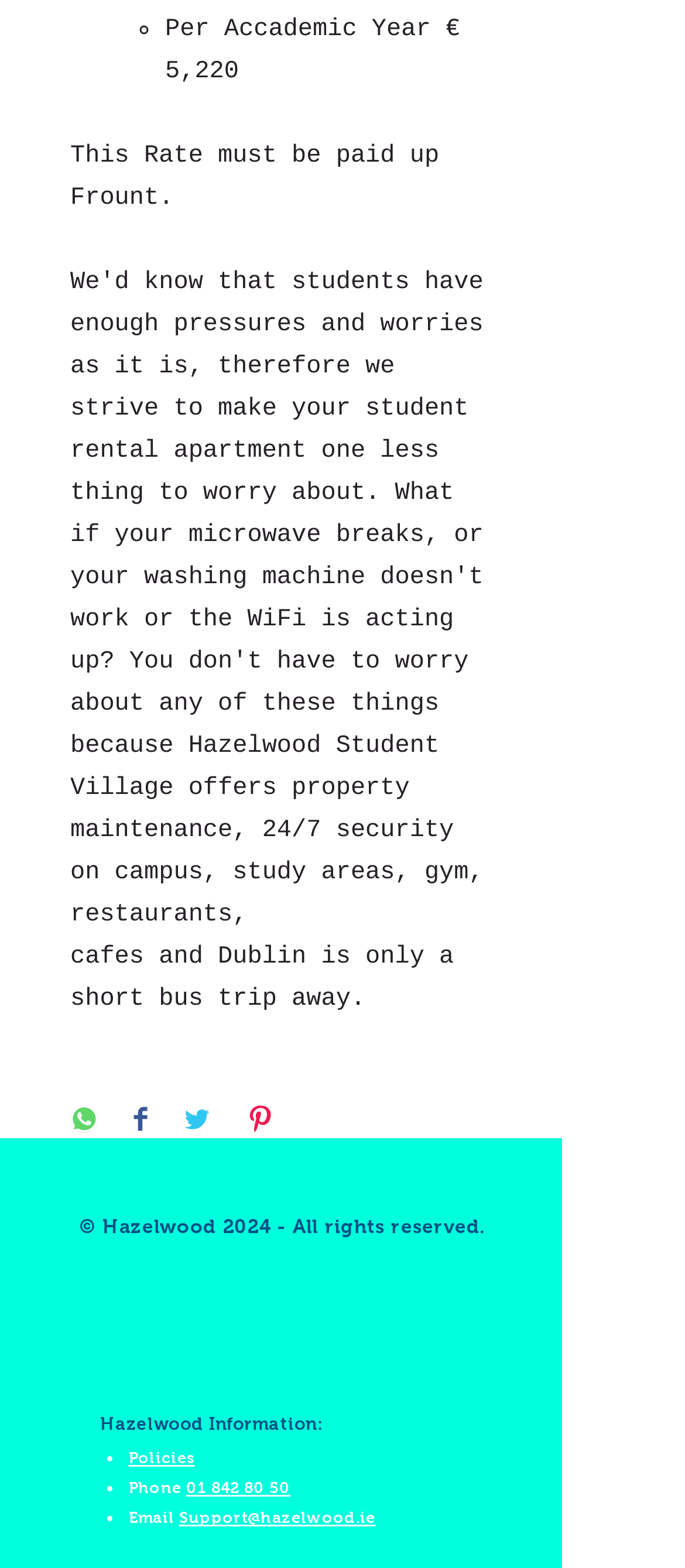Please identify the bounding box coordinates of the element's region that I should click in order to complete the following instruction: "Call 01 842 80 50". The bounding box coordinates consist of four float numbers between 0 and 1, i.e., [left, top, right, bottom].

[0.272, 0.943, 0.424, 0.955]